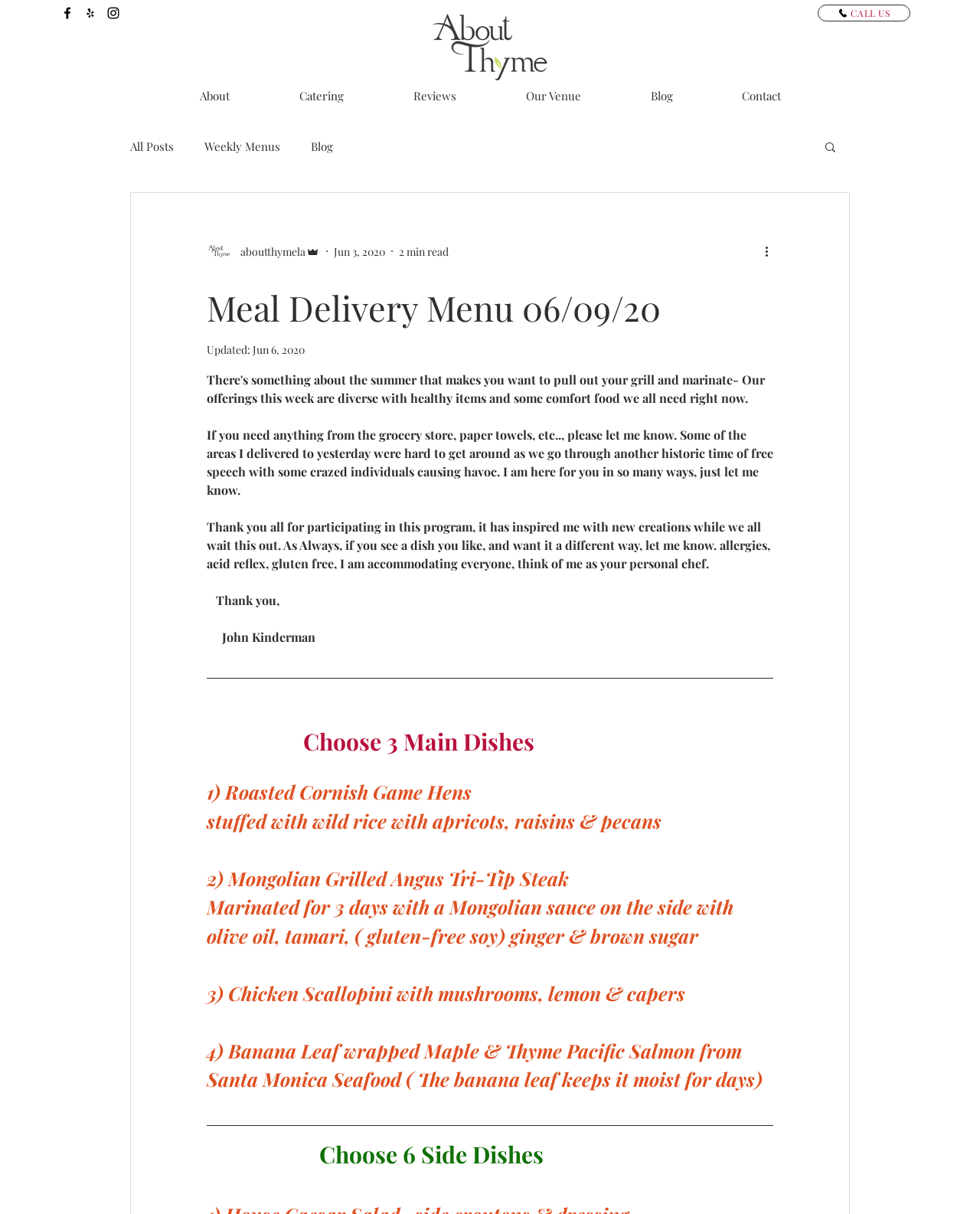Your task is to find and give the main heading text of the webpage.

Meal Delivery Menu 06/09/20